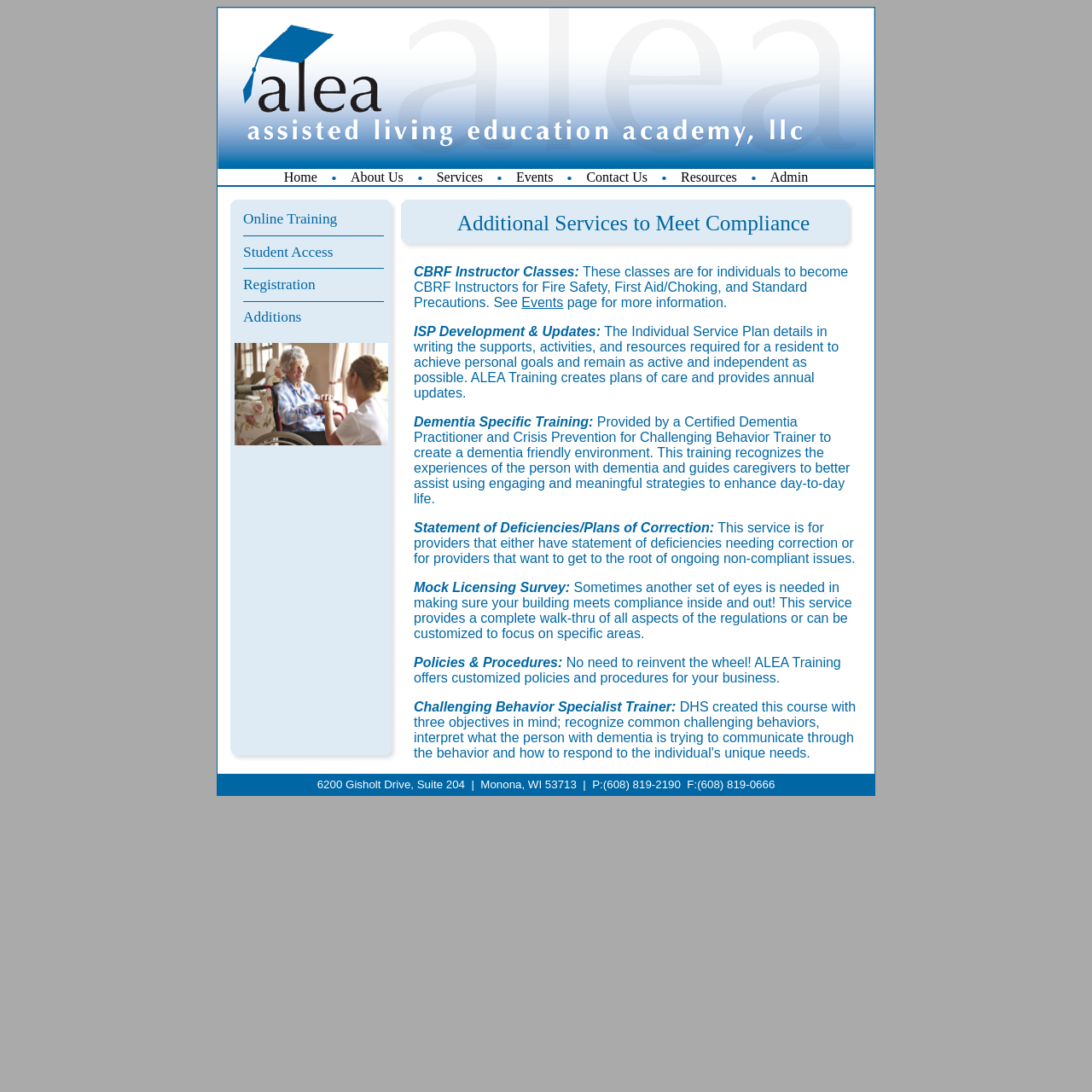Give a one-word or one-phrase response to the question:
What is the name of the academy?

ALEA Assisted Living Education Academy